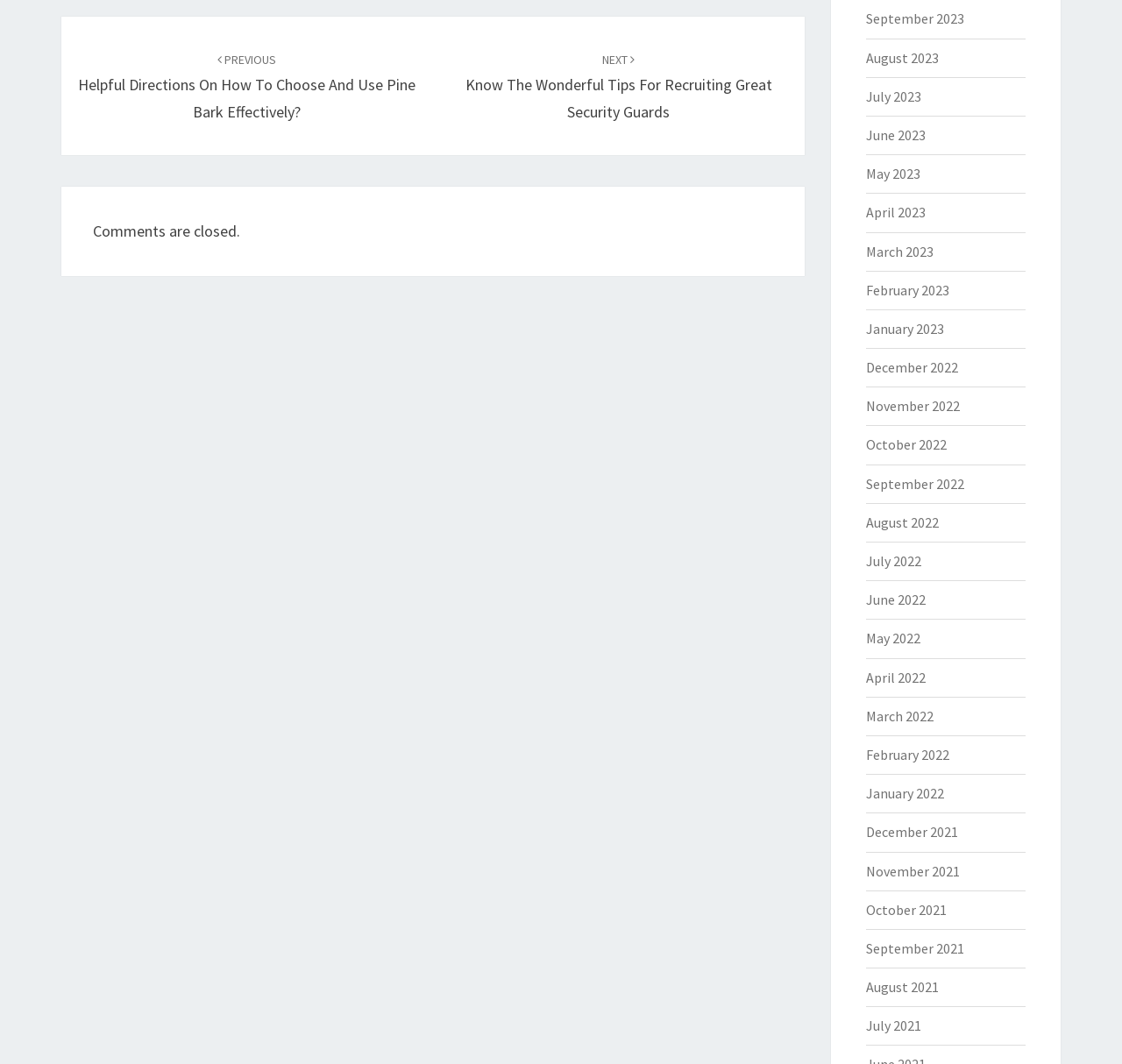Specify the bounding box coordinates of the area to click in order to follow the given instruction: "view posts from August 2022."

[0.771, 0.483, 0.836, 0.499]